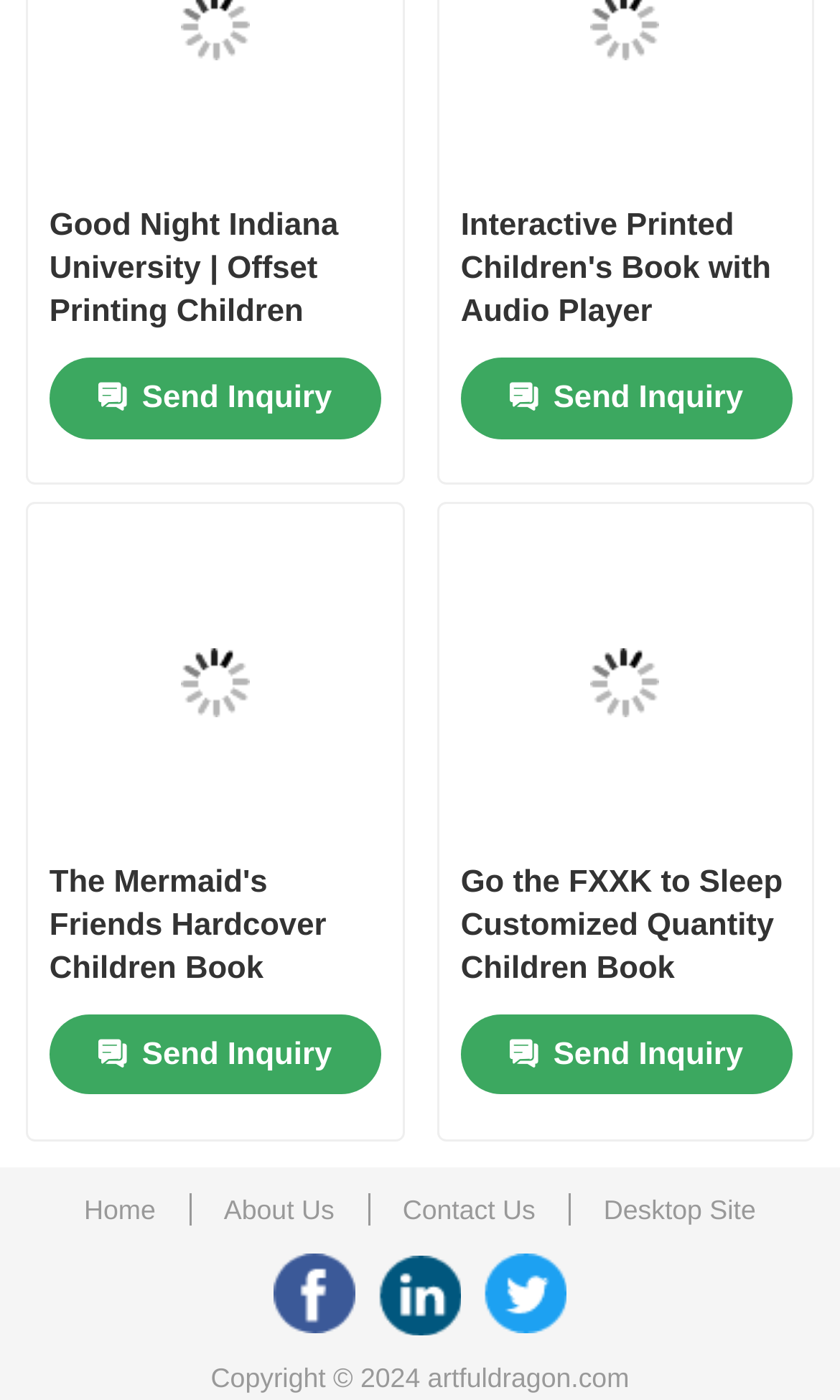How many 'Send Inquiry' links are there?
Refer to the image and answer the question using a single word or phrase.

4